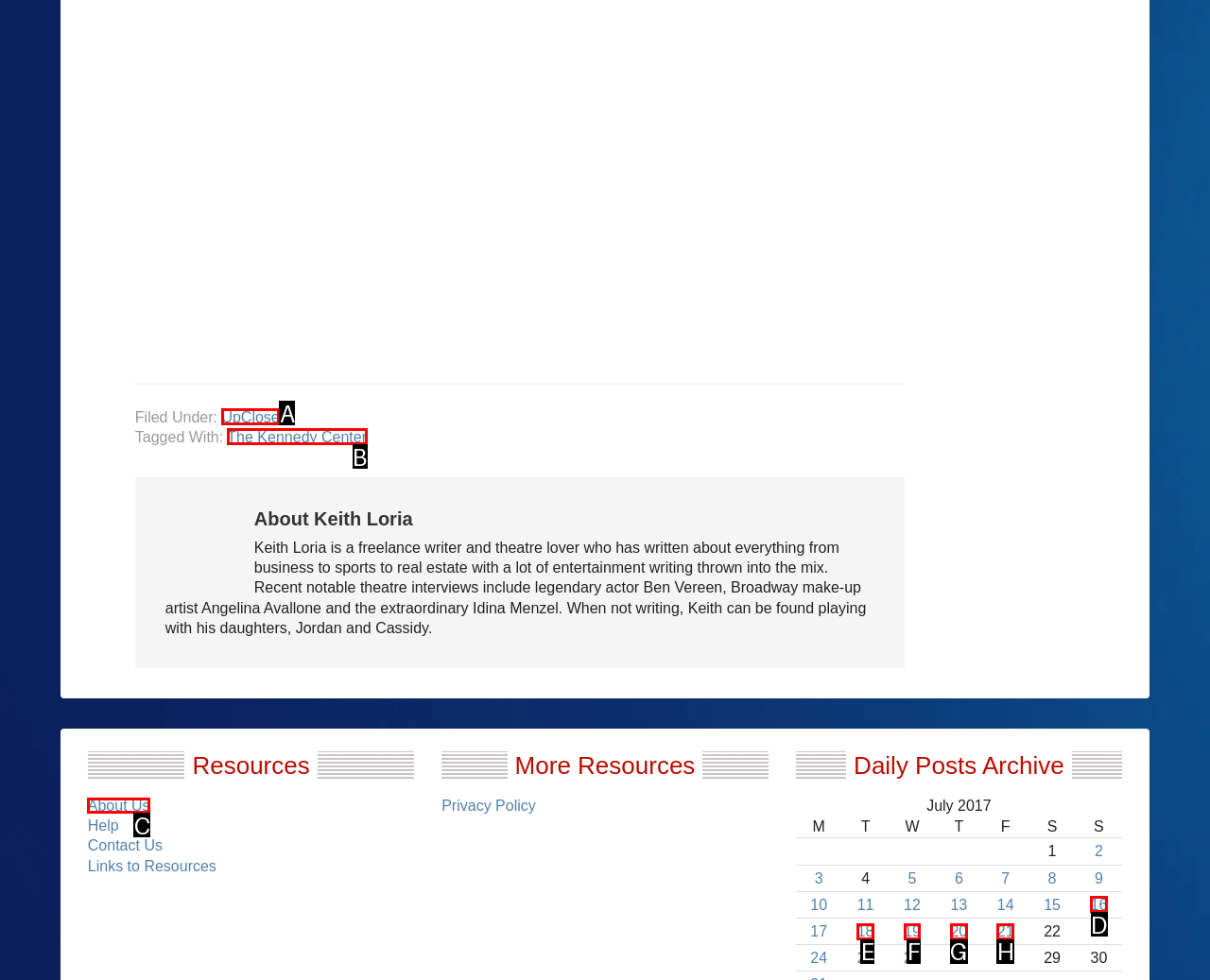Decide which UI element to click to accomplish the task: View the 'About Us' page
Respond with the corresponding option letter.

C